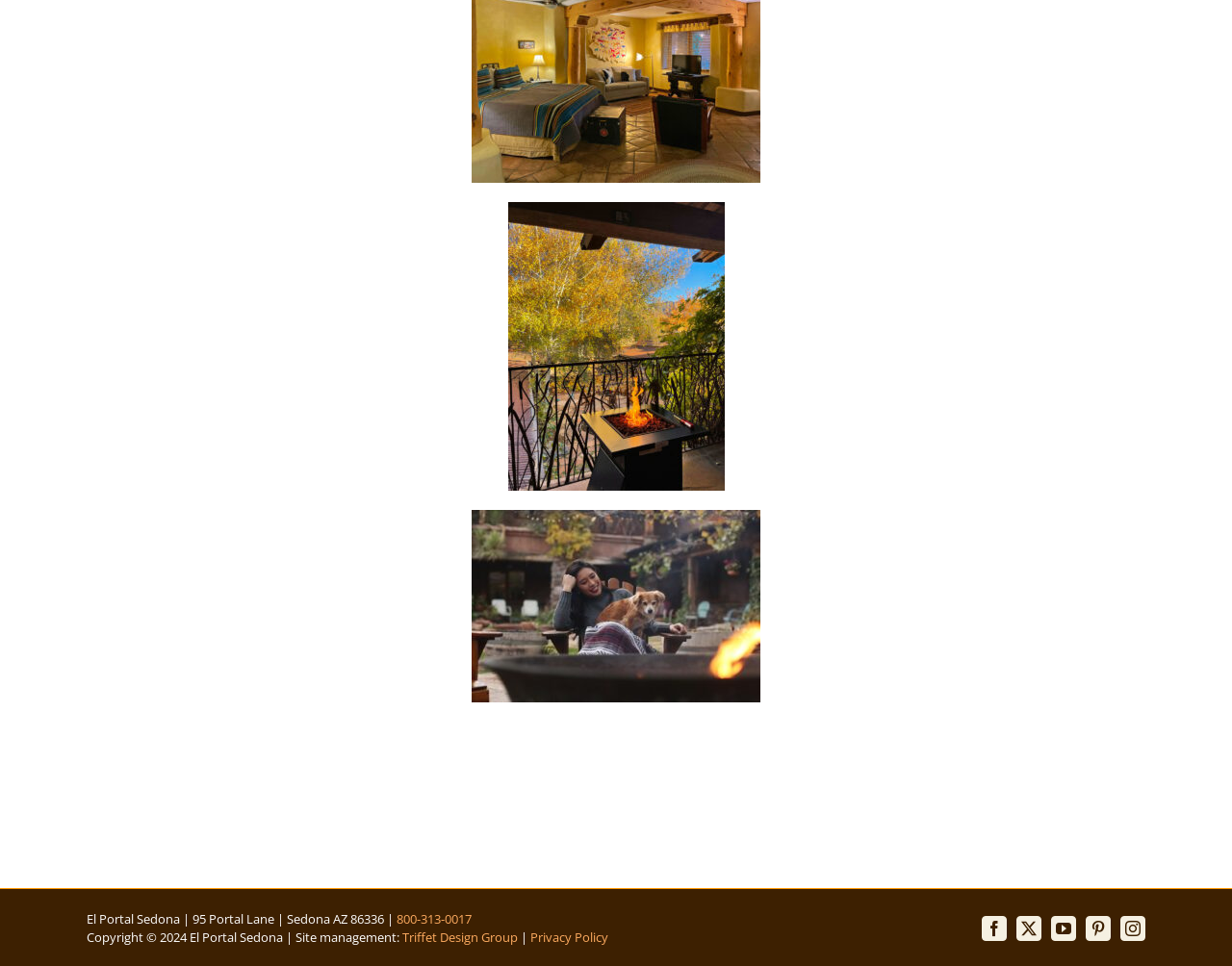Please study the image and answer the question comprehensively:
What is the phone number to contact El Portal Sedona?

I found the phone number by looking at the link element that contains the phone number, which is located in the LayoutTable element with a bounding box coordinate of [0.07, 0.938, 0.93, 0.984]. The phone number is written in a link element with a bounding box coordinate of [0.322, 0.942, 0.383, 0.96].